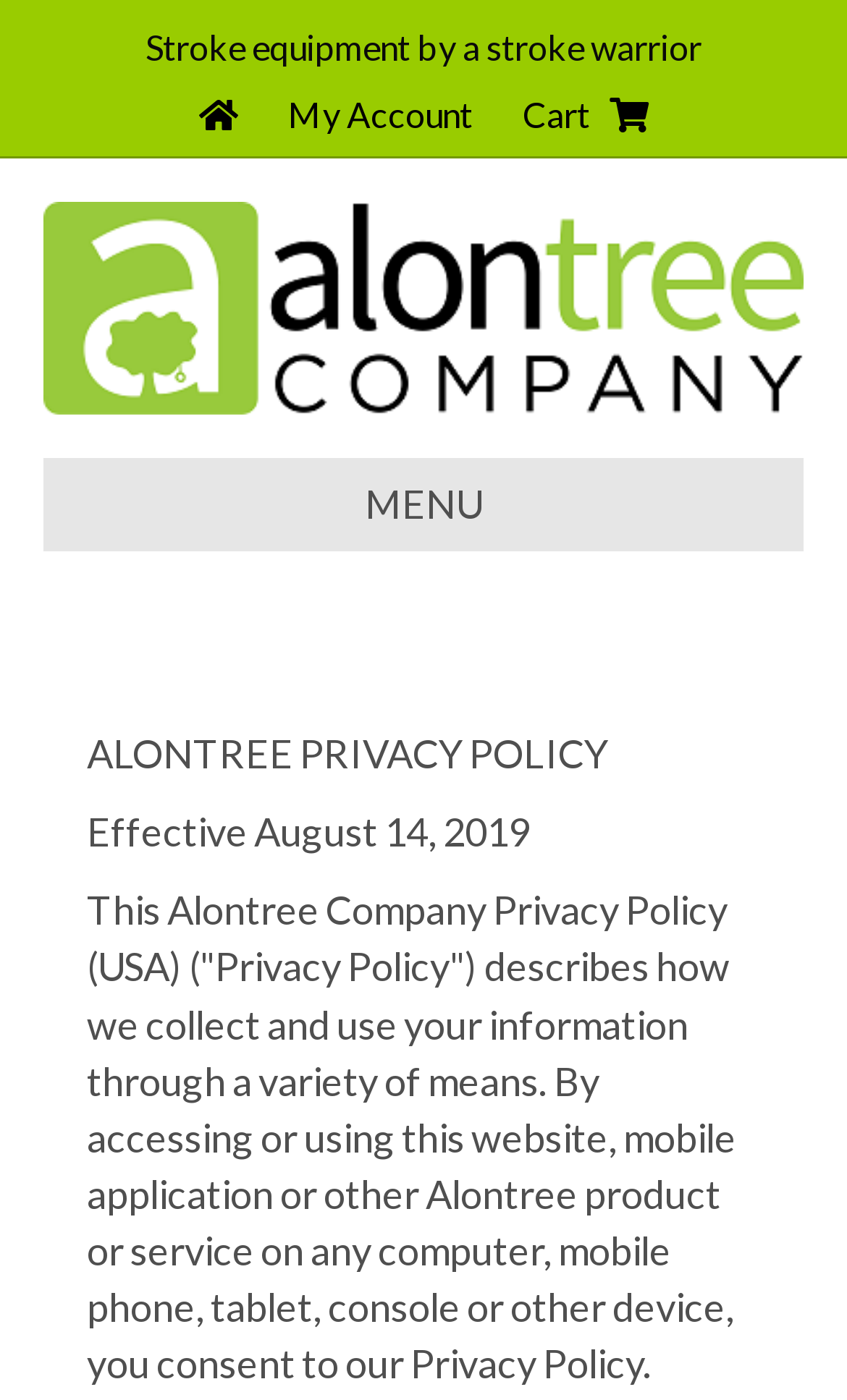Generate a comprehensive caption for the webpage you are viewing.

The webpage appears to be a privacy policy page for AlonTree Company. At the top, there is a navigation bar, referred to as the "Top Bar Menu", which contains three links: an empty link, "My Account", and "Cart". Below this navigation bar, there is a large header section that spans the width of the page, containing a link to "AlonTree Company" and an image of the company's logo.

Below the header section, there is another navigation menu, referred to as the "Header Menu", which contains a button labeled "MENU". When this button is clicked, it reveals a dropdown menu that contains two static text elements: "ALONTREE PRIVACY POLICY" and "Effective August 14, 2019". These text elements are positioned in the middle of the page, slightly above the center.

At the very top of the page, above the navigation bar, there is a static text element that reads "Stroke equipment by a stroke warrior". This text is positioned near the top-left corner of the page.